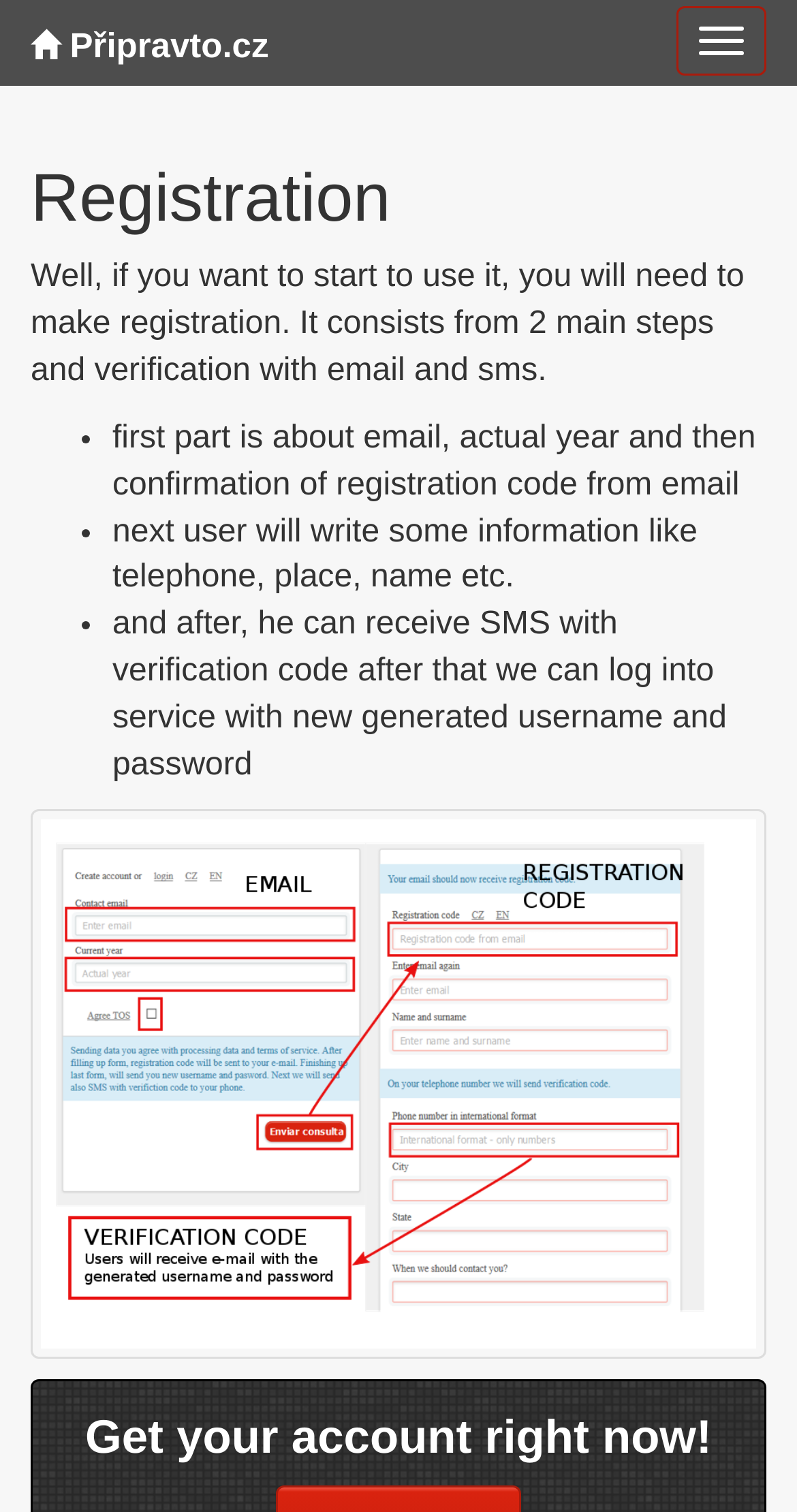Find the bounding box of the web element that fits this description: "Připravto.cz".

[0.0, 0.0, 0.376, 0.055]